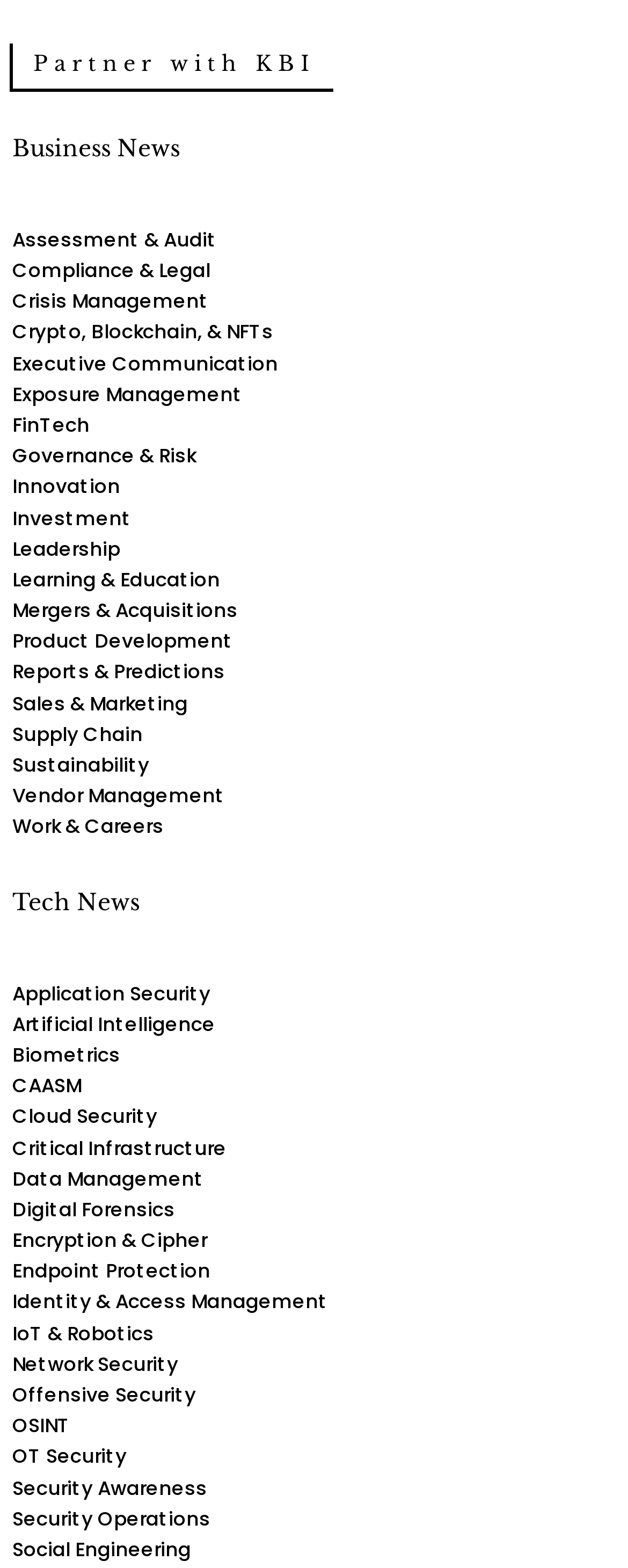Given the description OT Security, predict the bounding box coordinates of the UI element. Ensure the coordinates are in the format (top-left x, top-left y, bottom-right x, bottom-right y) and all values are between 0 and 1.

[0.02, 0.92, 0.202, 0.937]